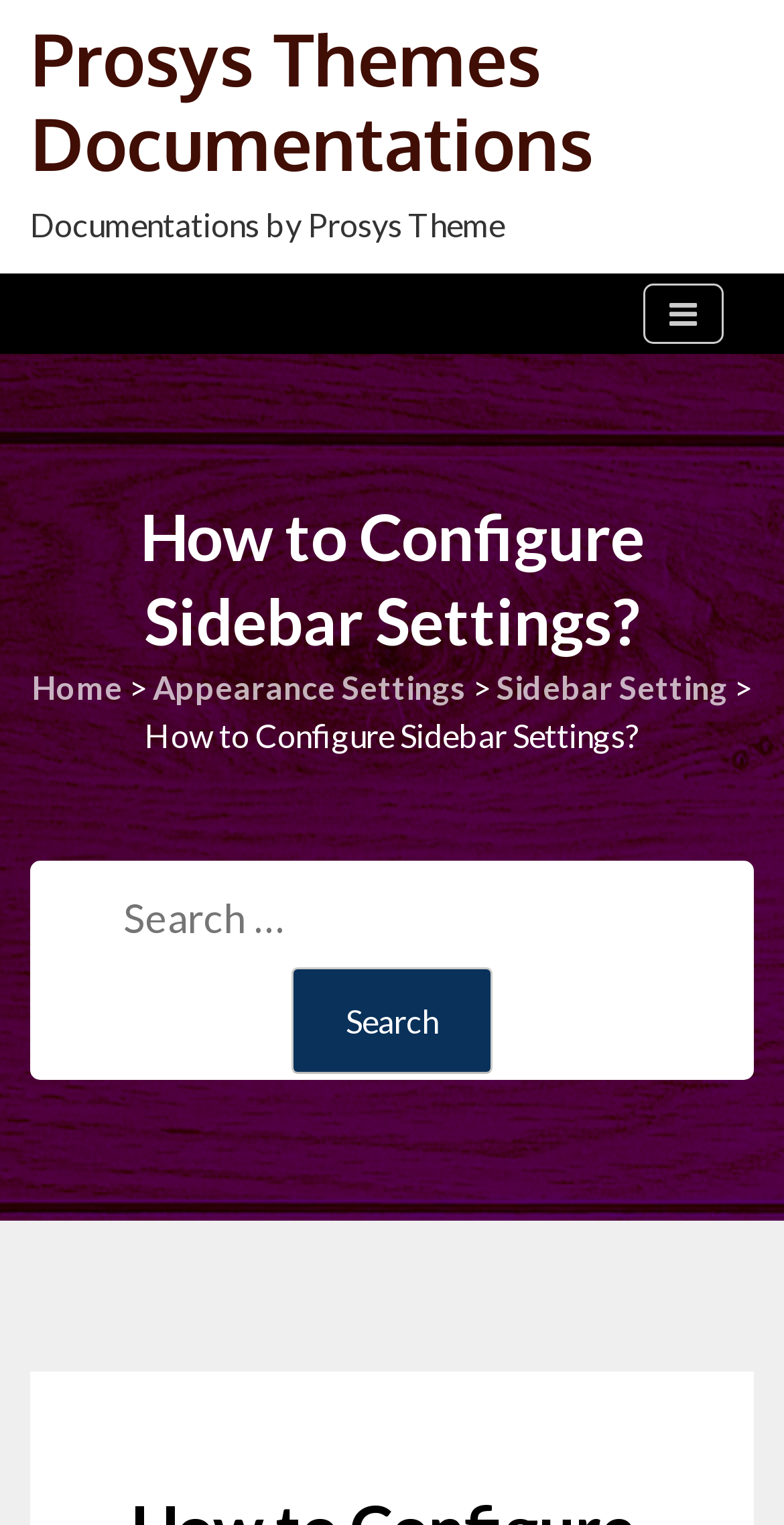What is the purpose of the search box?
Utilize the image to construct a detailed and well-explained answer.

The search box is located in the top-right corner of the webpage, and it has a placeholder text 'Search for:'. This suggests that the search box is intended for searching the documentations provided by Prosys Themes.